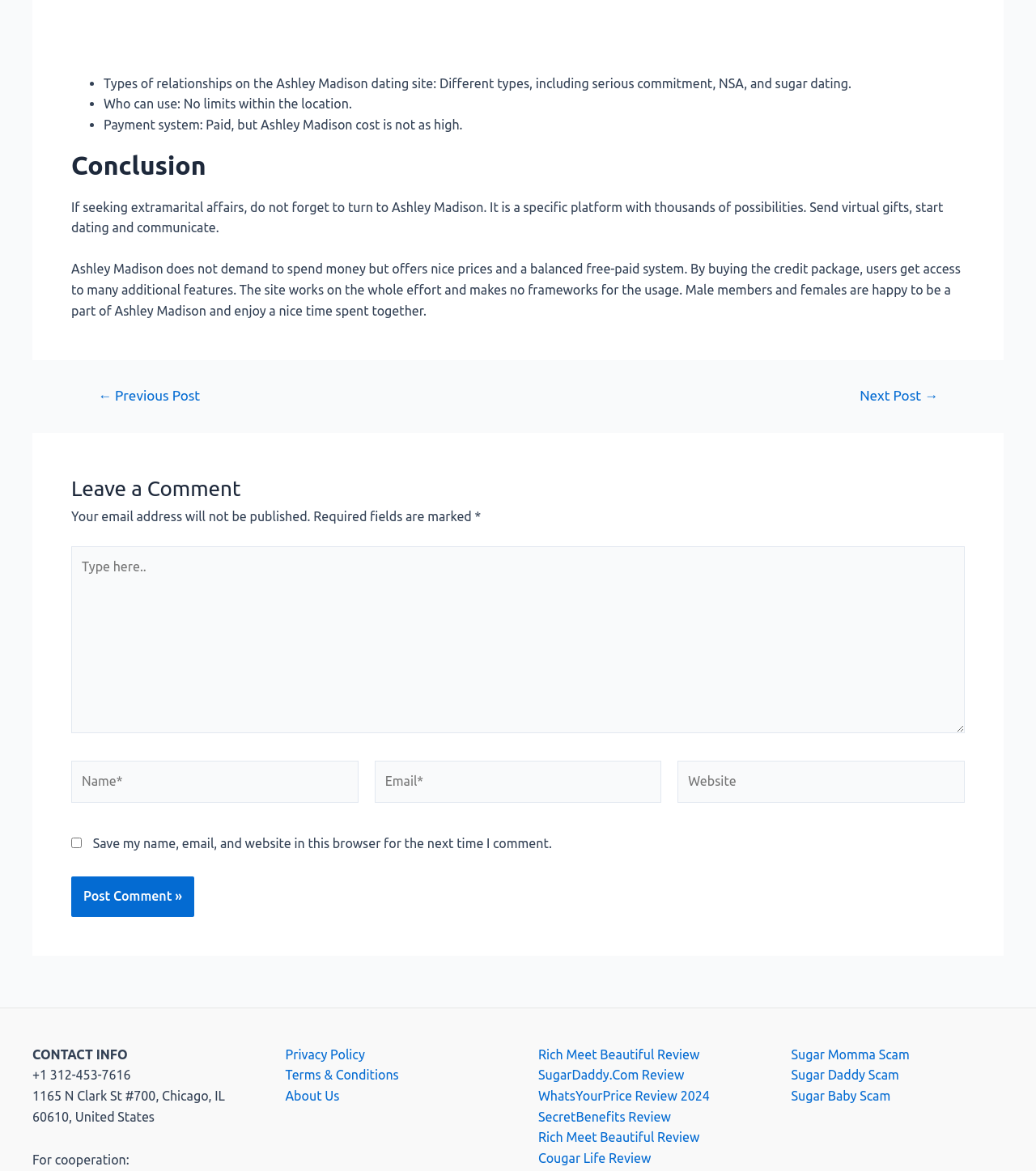Utilize the details in the image to give a detailed response to the question: What types of relationships are available on Ashley Madison?

The webpage lists the types of relationships available on Ashley Madison, including serious commitment, NSA, and sugar dating, indicating that the platform caters to various relationship preferences.